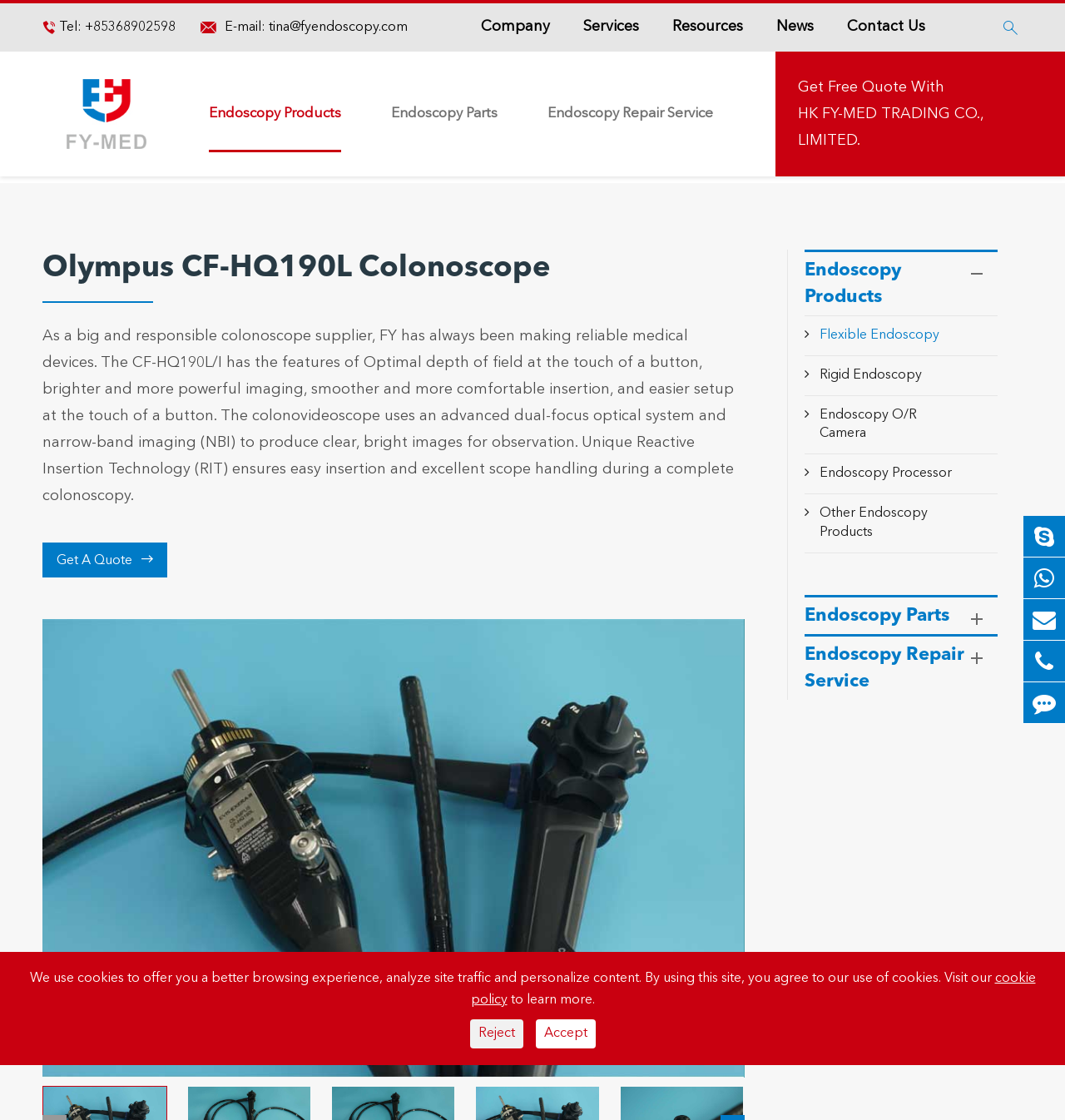Find the bounding box coordinates of the element you need to click on to perform this action: 'Contact us via email'. The coordinates should be represented by four float values between 0 and 1, in the format [left, top, right, bottom].

[0.253, 0.019, 0.383, 0.03]